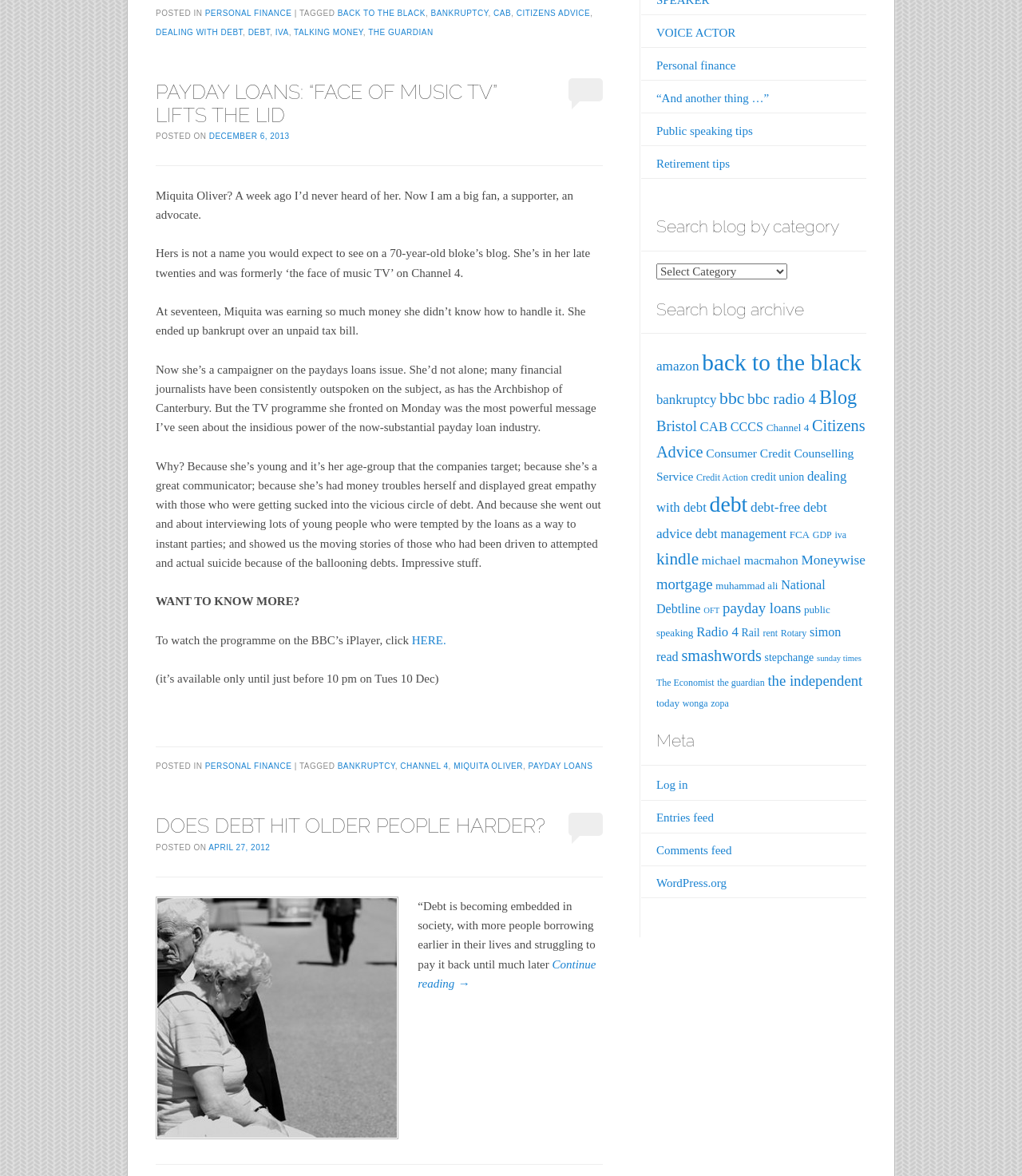Given the element description "dealing with debt" in the screenshot, predict the bounding box coordinates of that UI element.

[0.152, 0.023, 0.238, 0.031]